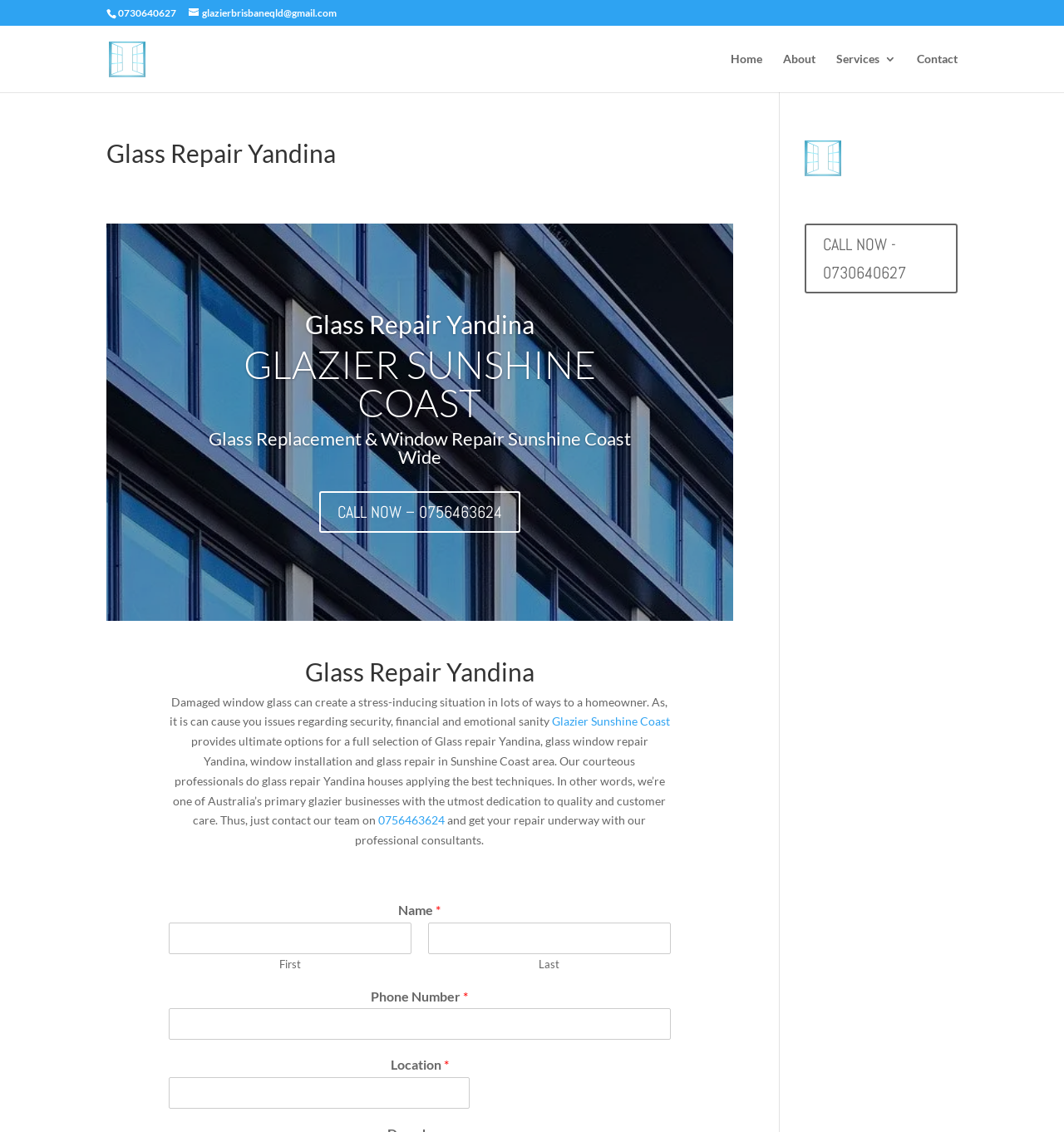Give a concise answer using only one word or phrase for this question:
What area does the business serve?

Sunshine Coast